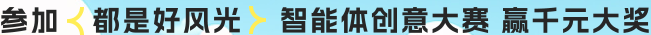What is the language of the prominent message?
Answer with a single word or phrase, using the screenshot for reference.

Chinese